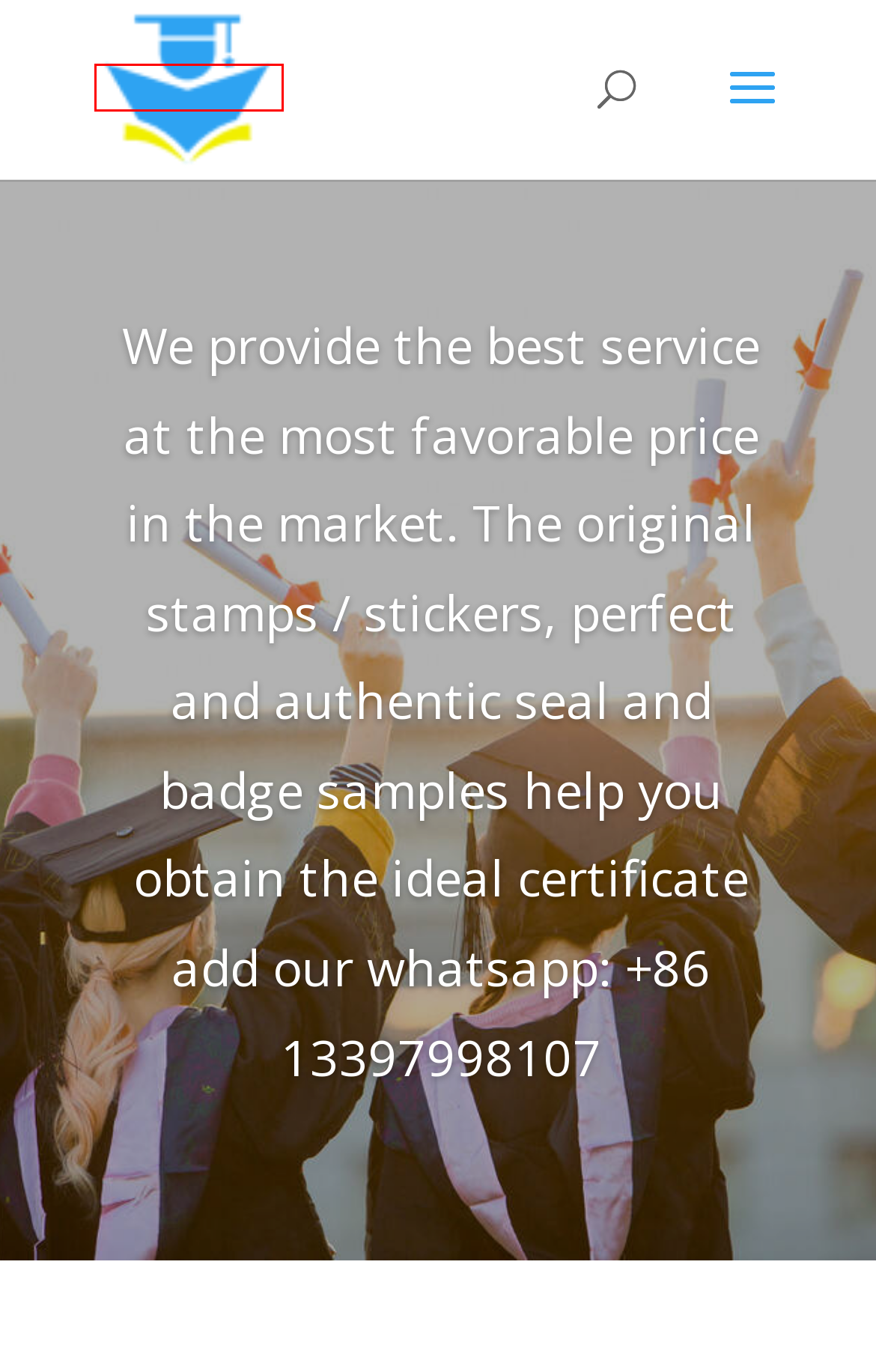Look at the screenshot of a webpage where a red rectangle bounding box is present. Choose the webpage description that best describes the new webpage after clicking the element inside the red bounding box. Here are the candidates:
A. Canadian DiplomasadminBuy fake Diploma|Buy Degree certificate|Buy Diploma Degree Online
B. Australian DiplomasadminBuy fake Diploma|Buy Degree certificate|Buy Diploma Degree Online
C. Buy fake Diploma|Buy Degree certificate|Buy Diploma Degree Online | Buy fake Diploma
D. SQA certificatesadminBuy fake Diploma|Buy Degree certificate|Buy Diploma Degree Online
E. Fake CertificatesadminBuy fake Diploma|Buy Degree certificate|Buy Diploma Degree Online
F. American DiplomasadminBuy fake Diploma|Buy Degree certificate|Buy Diploma Degree Online
G. International DiplomaadminBuy fake Diploma|Buy Degree certificate|Buy Diploma Degree Online
H. Fake IDadminBuy fake Diploma|Buy Degree certificate|Buy Diploma Degree Online

C